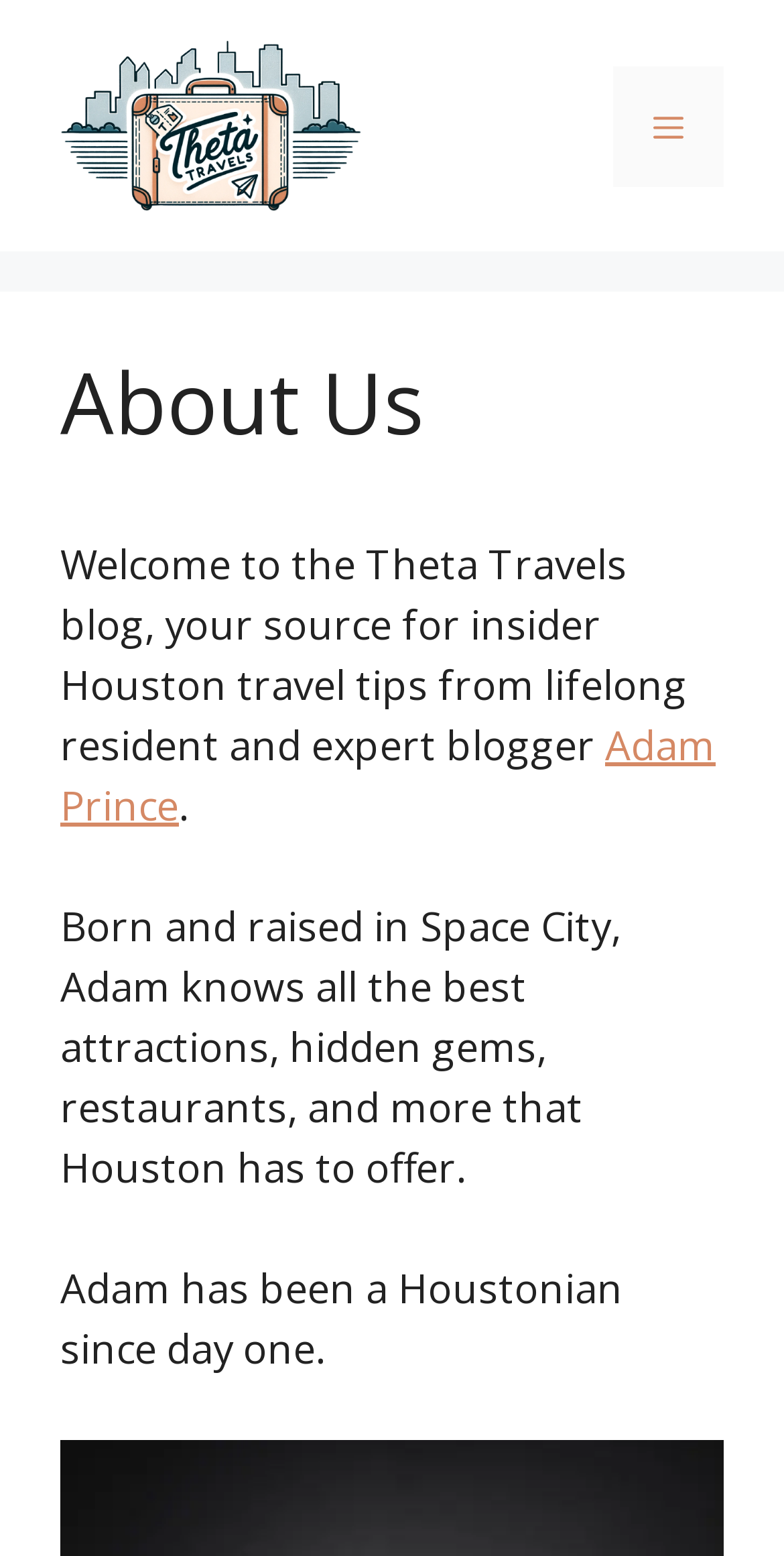From the image, can you give a detailed response to the question below:
What is the blogger's name?

I found the answer by examining the link element with the text 'Adam Prince'. This link is located in the header section of the webpage, which typically contains information about the author or blogger.